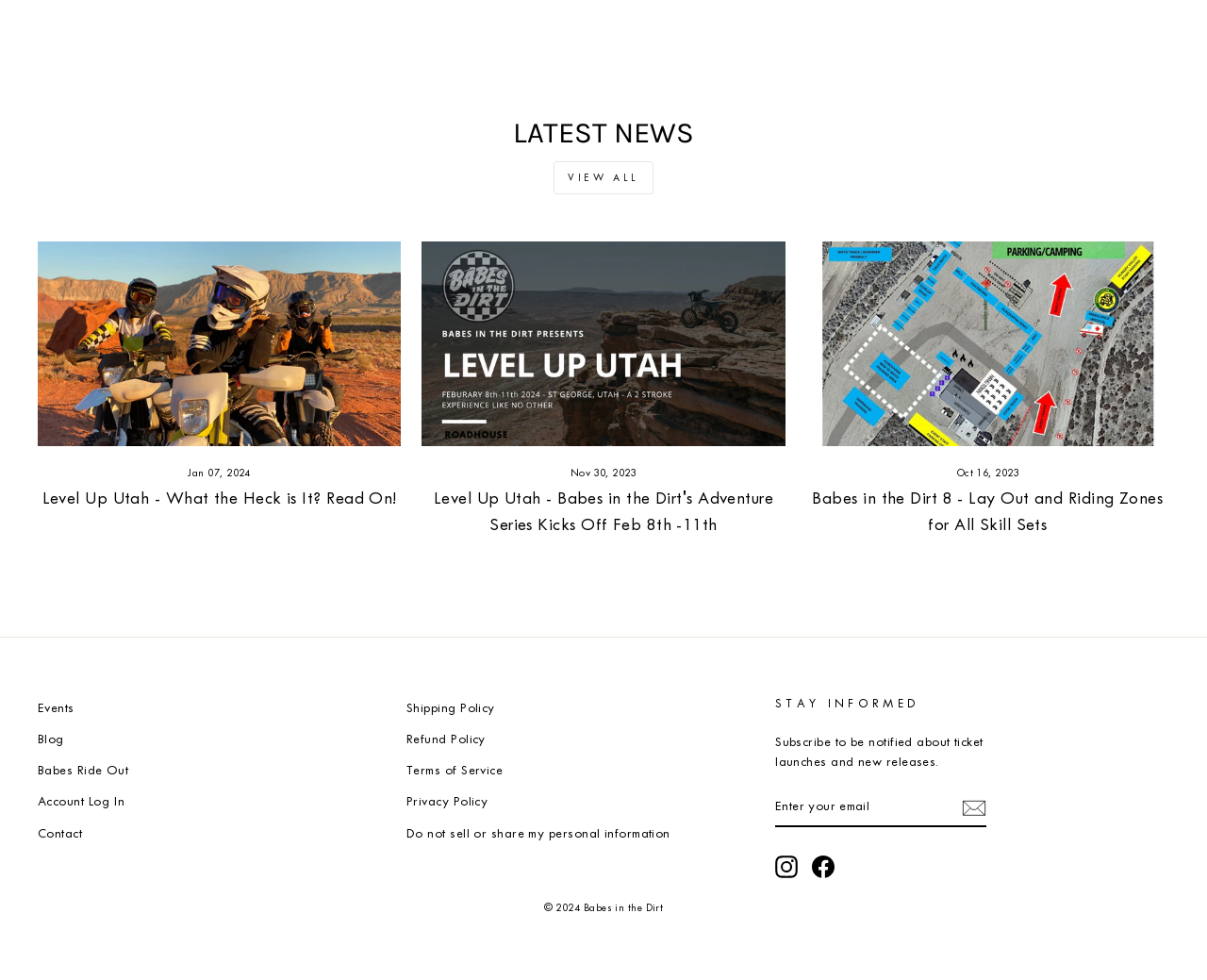Provide a brief response in the form of a single word or phrase:
What is the date of the first news article?

Jan 07, 2024